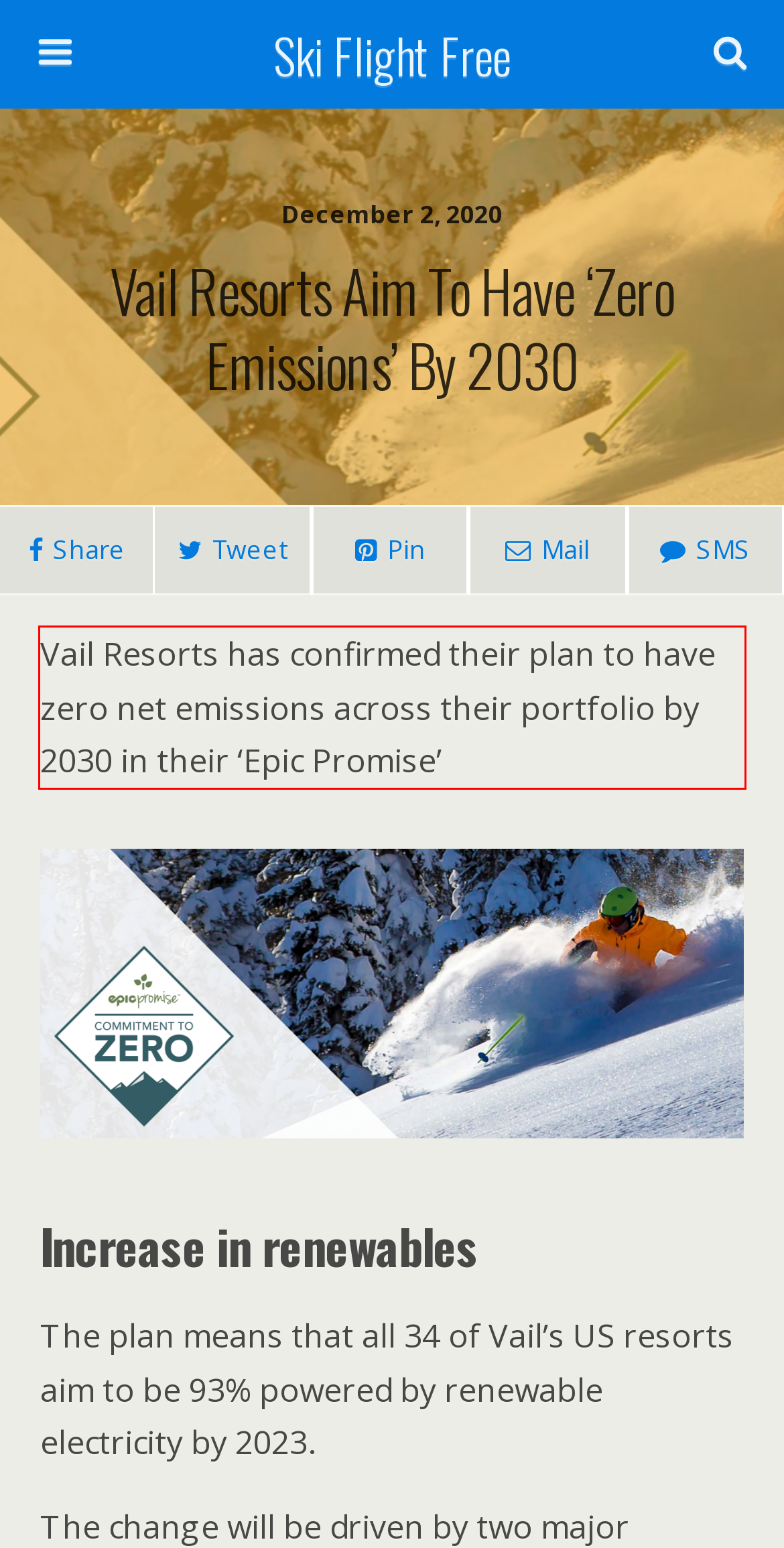Look at the provided screenshot of the webpage and perform OCR on the text within the red bounding box.

Vail Resorts has confirmed their plan to have zero net emissions across their portfolio by 2030 in their ‘Epic Promise’